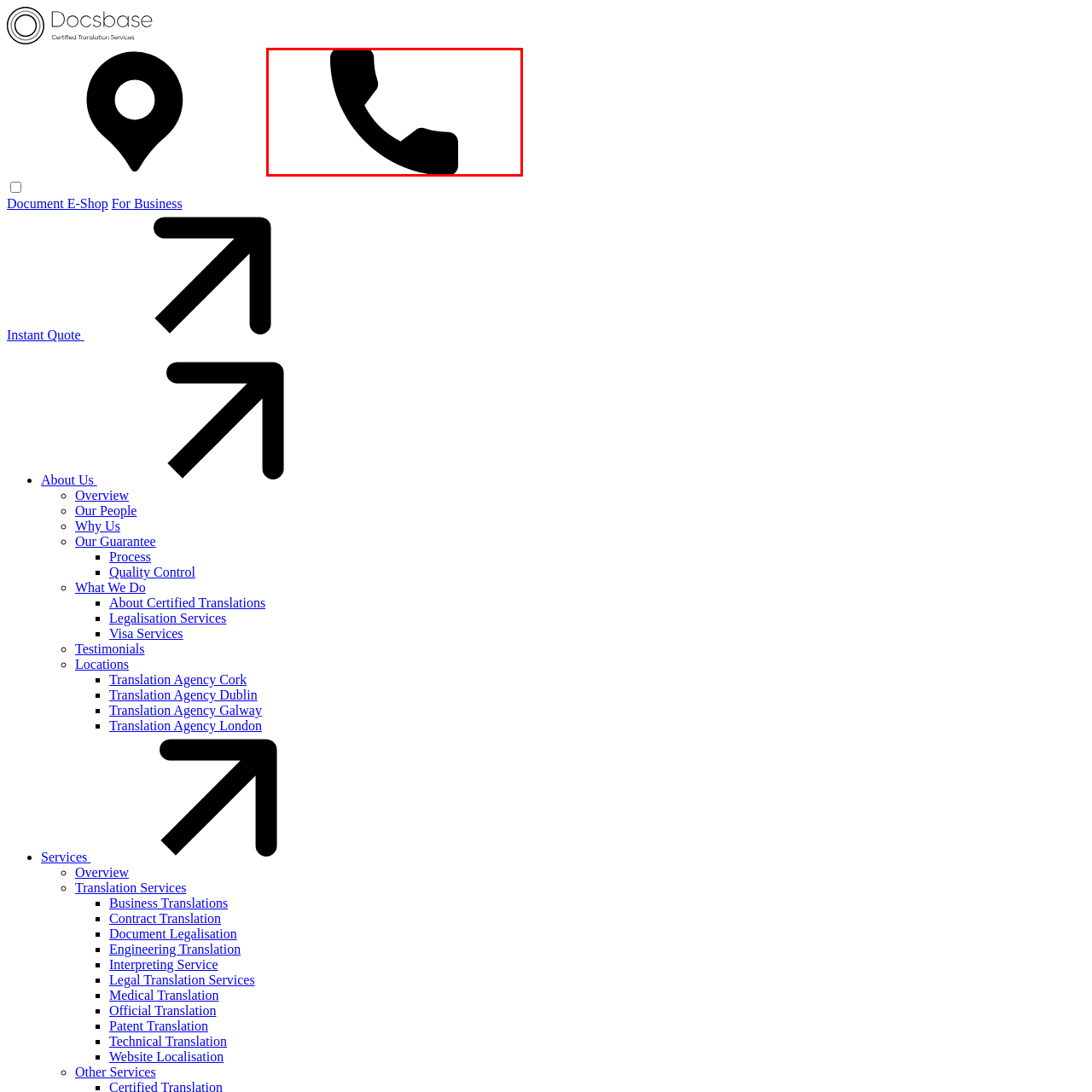Give an in-depth description of the image highlighted with the red boundary.

The image features a classic telephone icon, symbolizing communication and connection. Often used in digital interfaces to represent contact options, this icon highlights the importance of direct interaction, whether through customer service or personal connections. Its design presents a sleek, recognizable silhouette, emphasizing simplicity and usability in design. This telephone icon is typically associated with services that offer assistance, such as translation services, suggesting that users can reach out for help or inquiries related to the service offered.